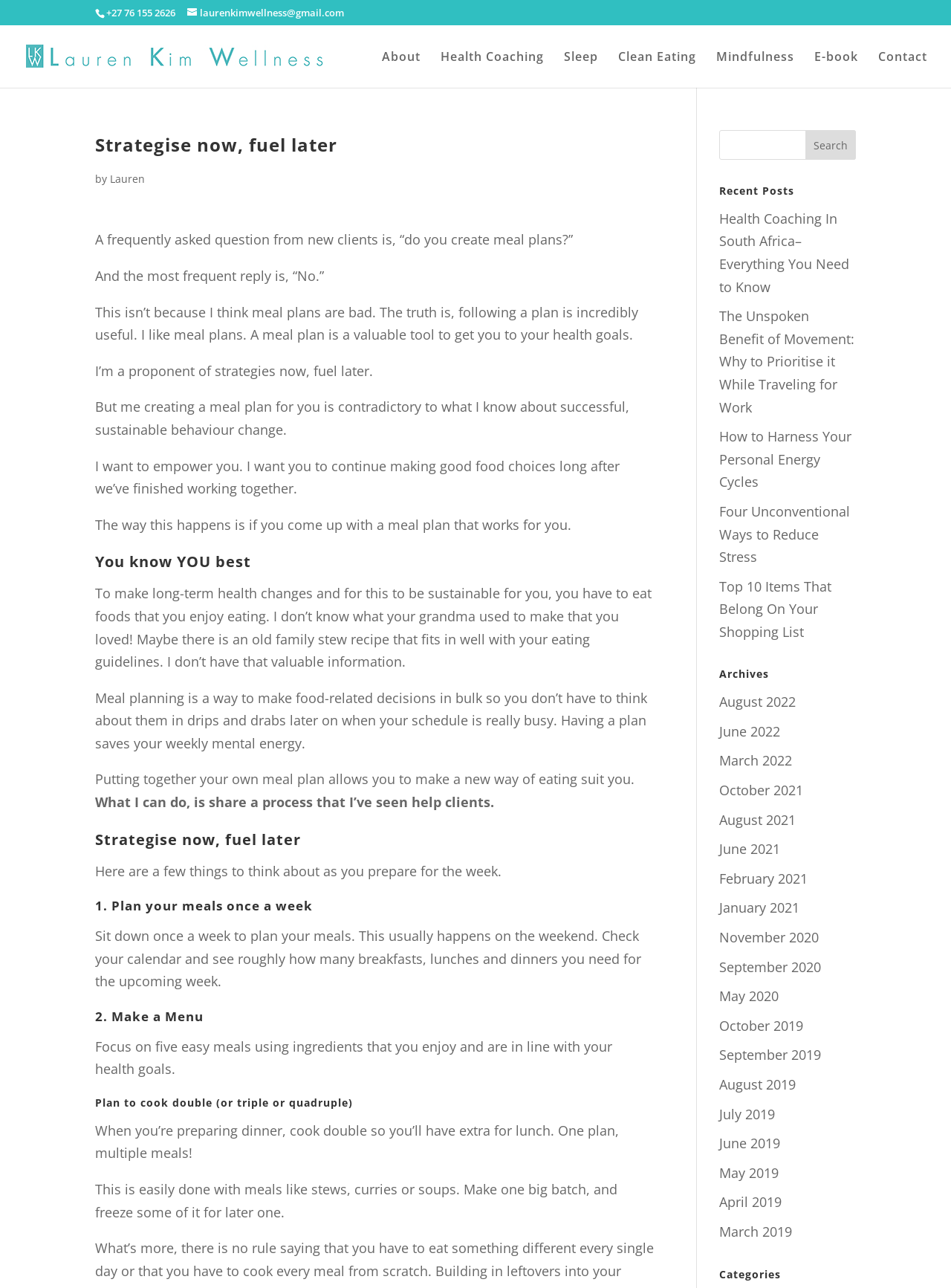Determine the bounding box coordinates for the UI element with the following description: "Sleep". The coordinates should be four float numbers between 0 and 1, represented as [left, top, right, bottom].

[0.593, 0.04, 0.629, 0.068]